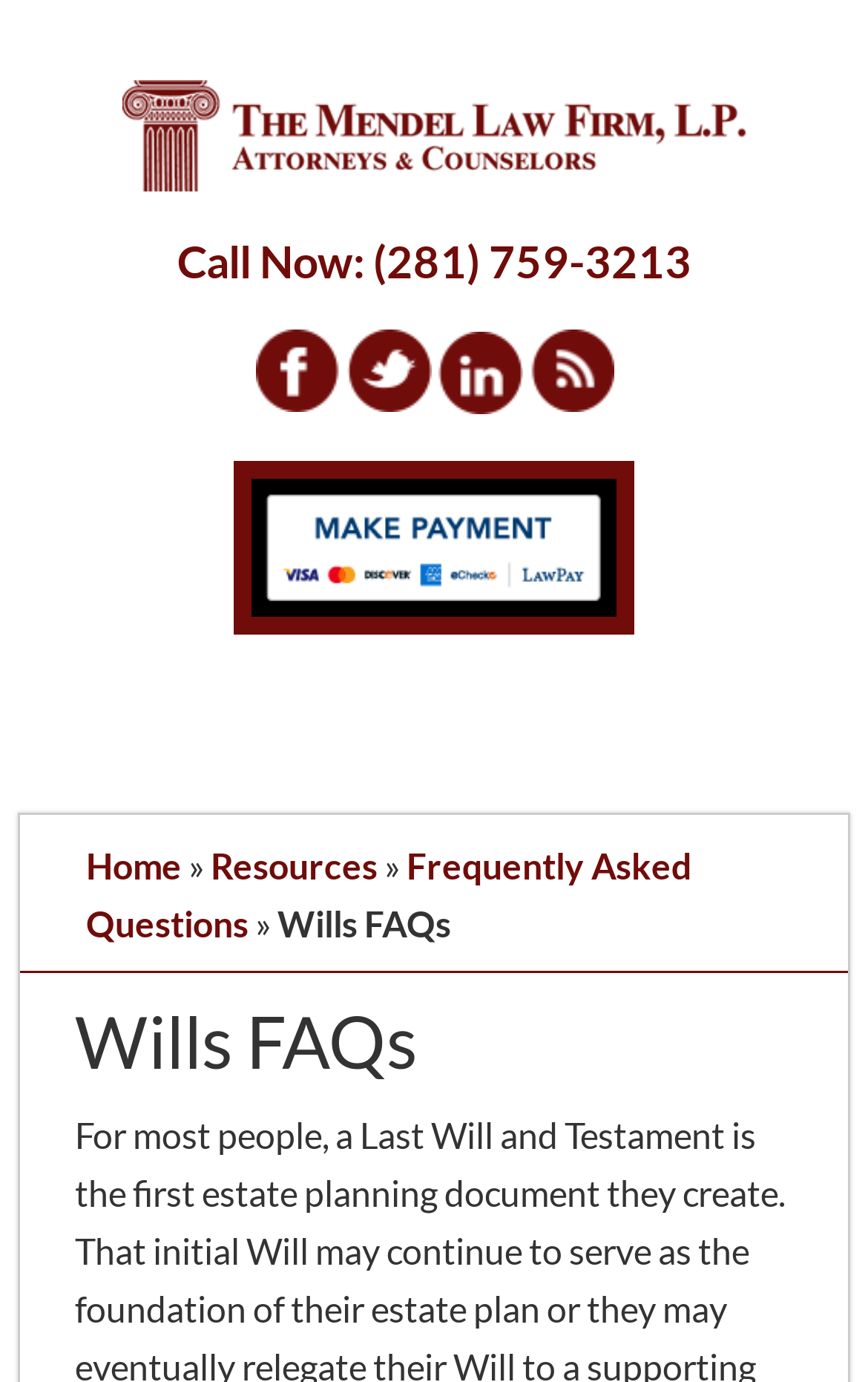Please answer the following question using a single word or phrase: 
What is the name of the law firm?

The Mendel Law Firm, L.P.